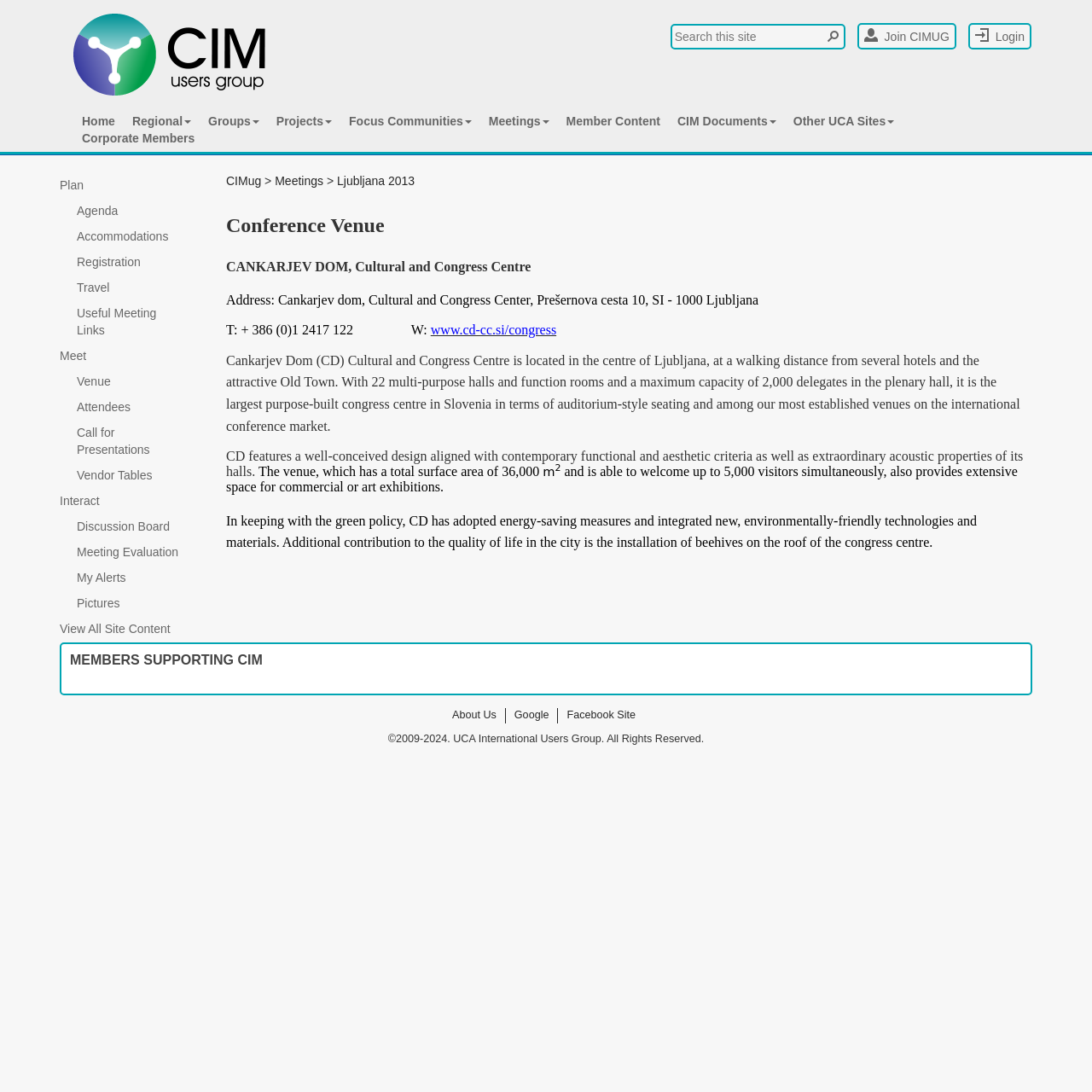Give a concise answer using one word or a phrase to the following question:
What is the purpose of the beehives on the roof of the congress centre?

Contribution to the quality of life in the city